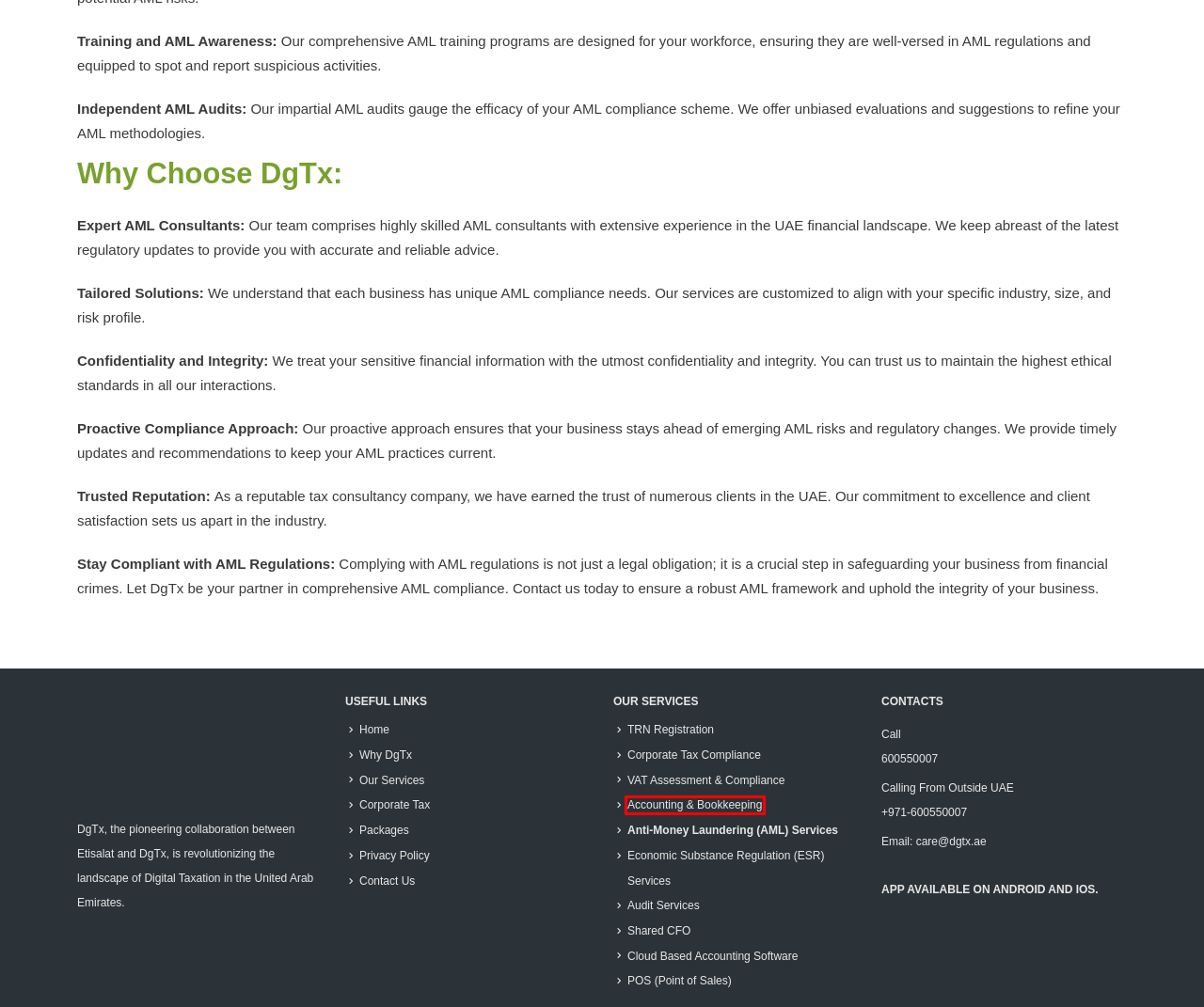You are given a screenshot of a webpage with a red rectangle bounding box around an element. Choose the best webpage description that matches the page after clicking the element in the bounding box. Here are the candidates:
A. Seamless Transactions - Explore Our Point of Sales (POS) Solutions
B. Driving Tax Excellence in the Digital Age: Discover DgTx’s Story
C. Accounting & Bookkeeping - DgTx
D. Optimize Your Corporate Tax Strategy: Expert Solutions at DgTx
E. Privacy Policy - DgTx
F. Corporate Tax Compliance - DgTx
G. FATCA (Foreign Account Tax Compliance Act) - DgTx
H. Economic Substance Regulation (ESR) Services - DgTx

C